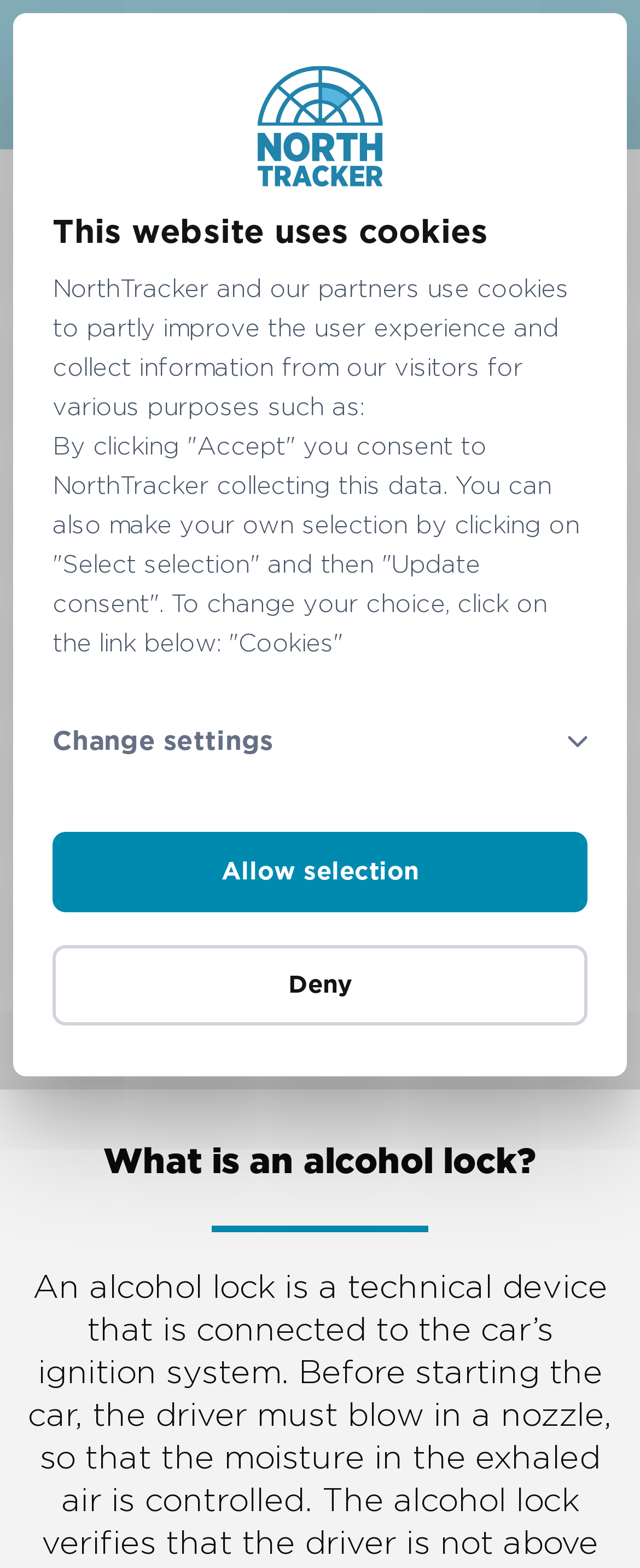For the following element description, predict the bounding box coordinates in the format (top-left x, top-left y, bottom-right x, bottom-right y). All values should be floating point numbers between 0 and 1. Description: Price request

[0.249, 0.403, 0.751, 0.45]